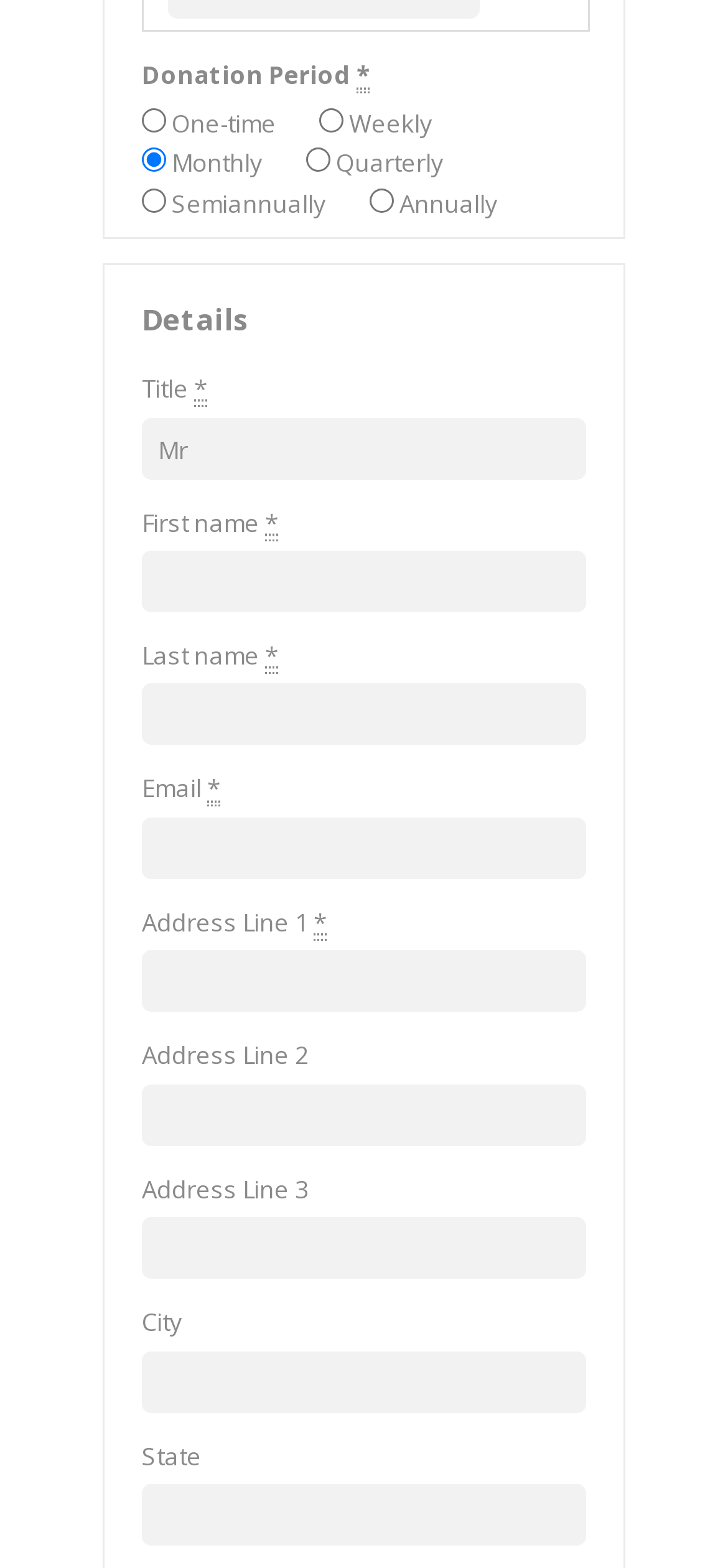Give a short answer to this question using one word or a phrase:
What is the position of the 'Details' label?

Above the 'Title' field